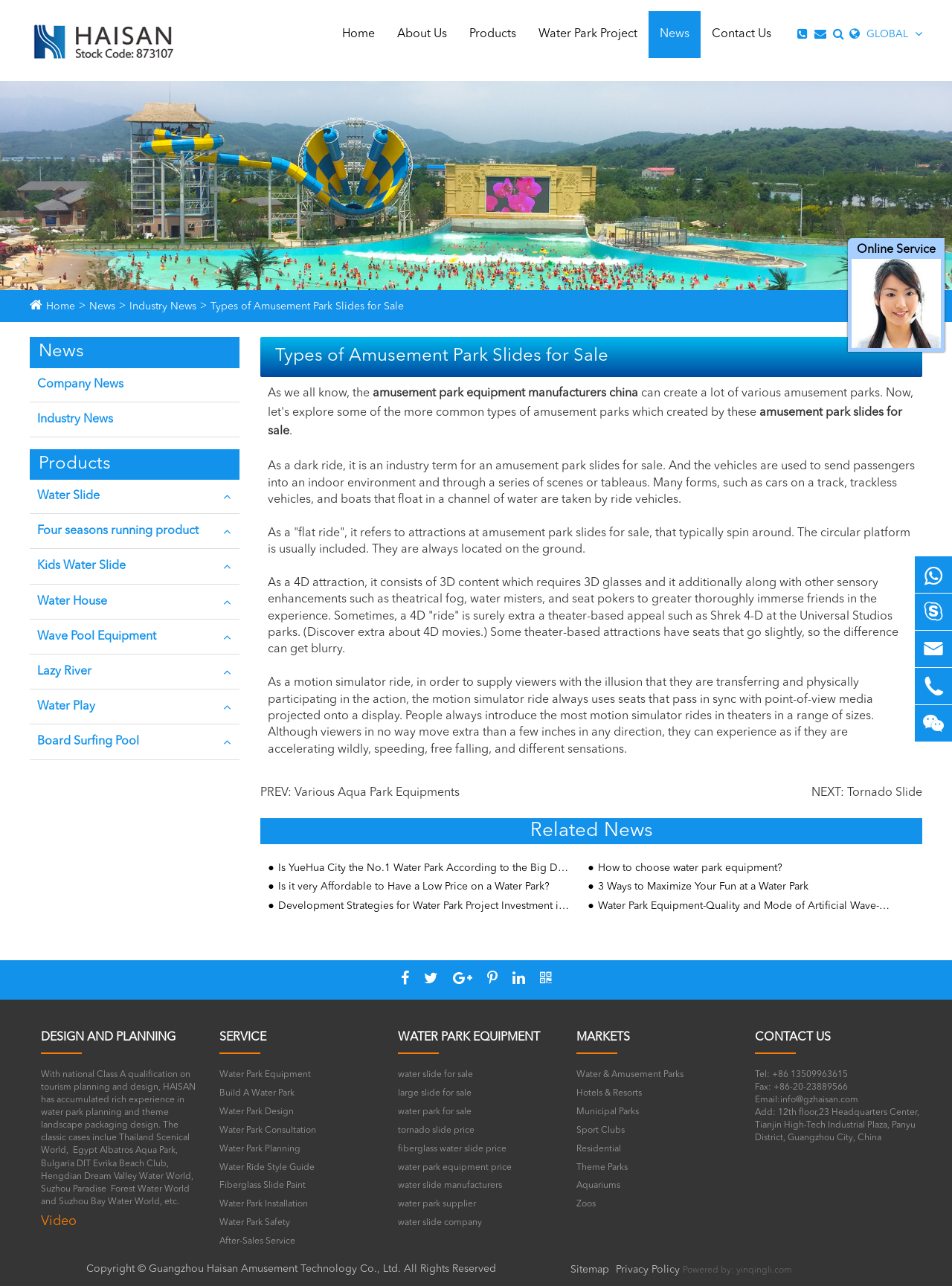Create a detailed summary of all the visual and textual information on the webpage.

This webpage is about amusement park equipment manufacturers in China, specifically Guangzhou Haisan Amusement Technology Co., Ltd. At the top, there is a logo and a link to the company's homepage. Below that, there are several links to different sections of the website, including "Home", "About Us", "Products", "Water Park Project", "News", and "Contact Us".

The main content of the page is divided into several sections. The first section has a heading "Types of Amusement Park Slides for Sale" and provides a brief introduction to amusement park equipment manufacturers in China. Below that, there are four paragraphs describing different types of amusement park slides, including dark rides, flat rides, 4D attractions, and motion simulator rides.

To the right of the main content, there are links to related news articles, including "Various Aqua Park Equipments", "Tornado Slide", and several others. Below that, there are headings and links to more news articles, including "Is YueHua City the No.1 Water Park According to the Big Data of Meituan" and "How to choose water park equipment?".

At the bottom of the page, there are links to different product categories, including "Water Slide", "Four seasons running product", "Kids Water Slide", and several others. There are also links to company news and industry news.

On the left side of the page, there is a menu with links to different sections of the website, including "News", "Products", and "Company News". Below that, there is a description list with links to "DESIGN AND PLANNING", "SERVICE", and other related topics.

Overall, this webpage provides information about amusement park equipment manufacturers in China, specifically Guangzhou Haisan Amusement Technology Co., Ltd, and offers links to related news articles, products, and services.